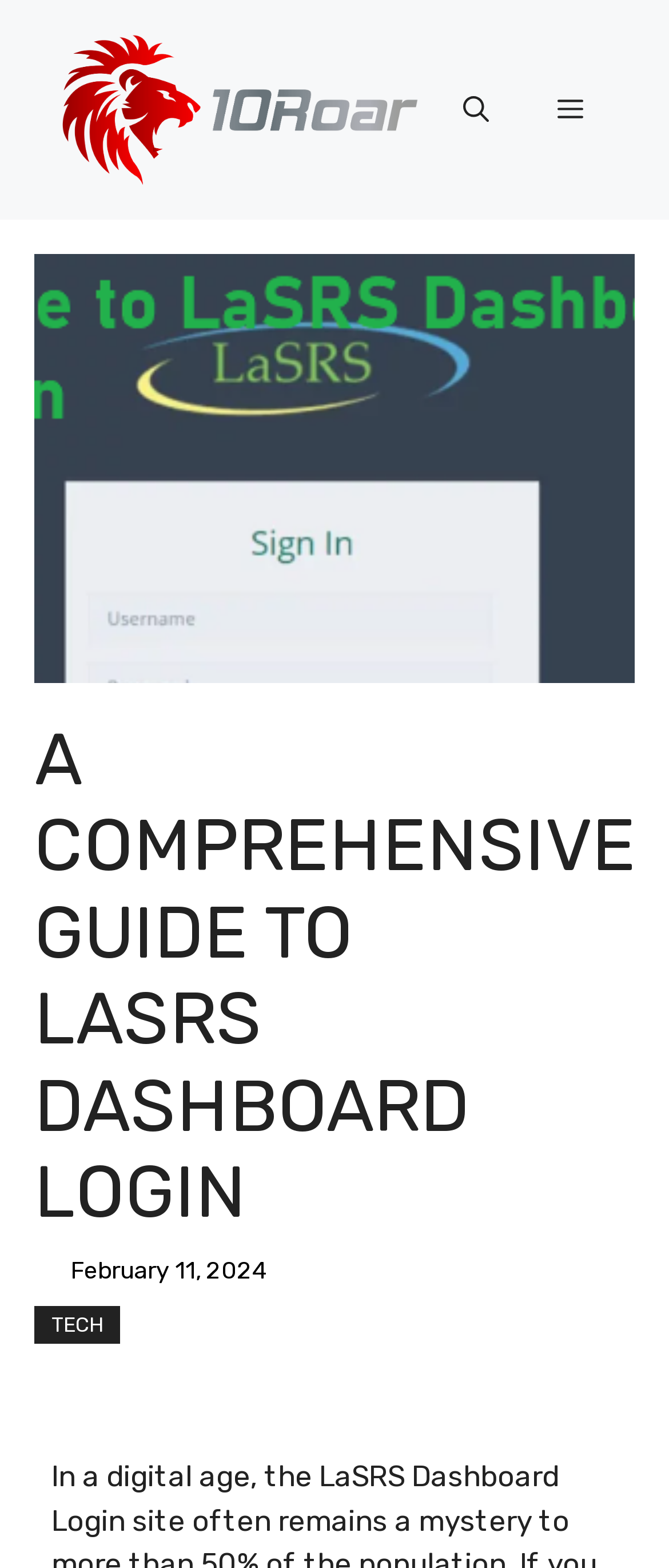Generate a thorough description of the webpage.

The webpage is a comprehensive guide to LaSRS Dashboard Login, with a focus on handling student data and simplifying administrative processes related to education. 

At the top of the page, there is a banner that spans the entire width, containing a link to the website "10roar" accompanied by an image of the same name. To the right of the link, there is a navigation section with a mobile toggle button, an "Open search" button, and a "Menu" button that controls the primary menu.

Below the banner, there is a prominent heading that reads "A COMPREHENSIVE GUIDE TO LASRS DASHBOARD LOGIN", taking up a significant portion of the page. 

On the top-right corner, there is a time element displaying the date "February 11, 2024". 

Further down, there is a link to a "TECH" section, positioned above a large figure that occupies most of the page's width, containing an image related to "lasrs login".